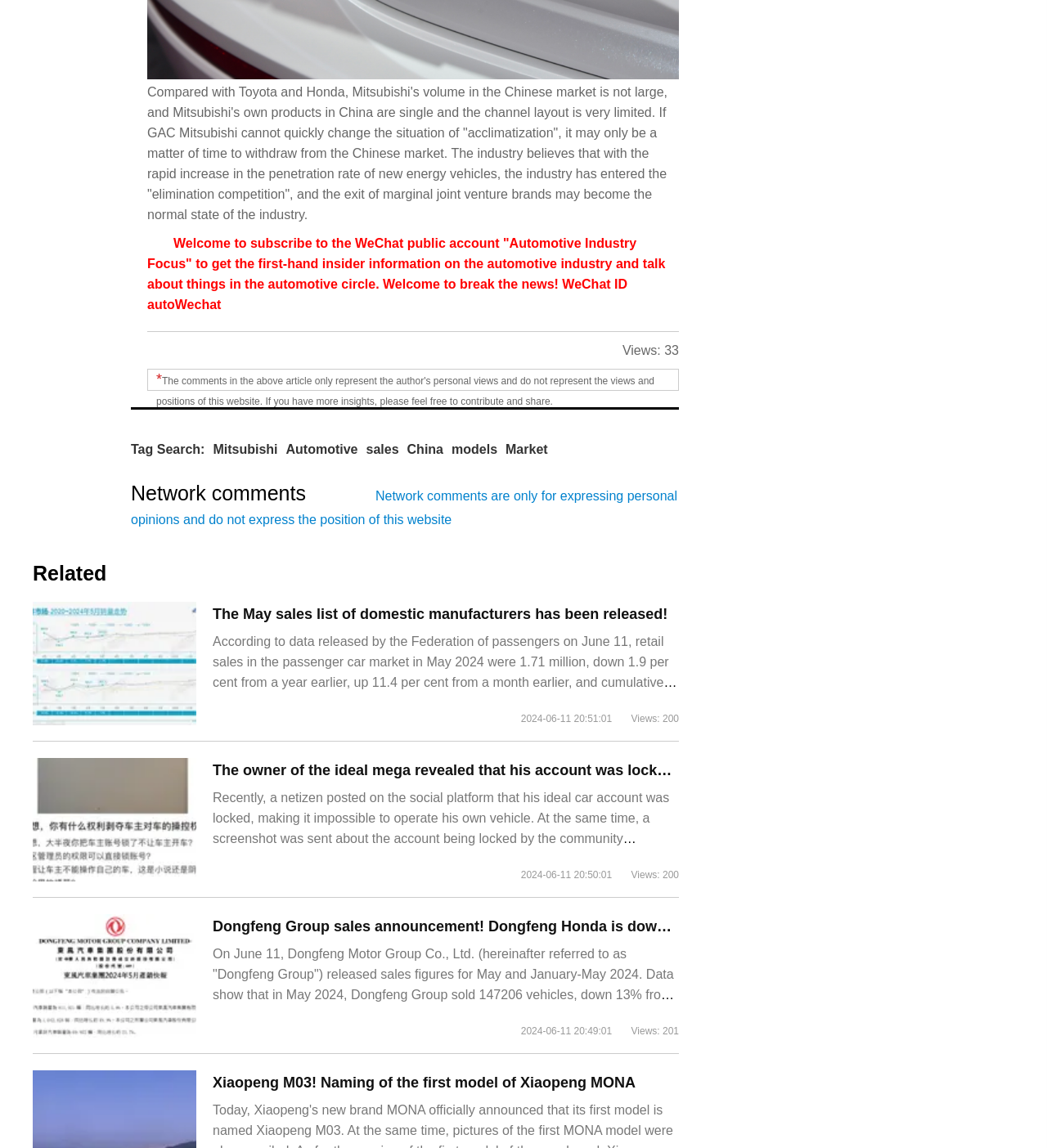Please determine the bounding box coordinates of the element's region to click for the following instruction: "View the 'Related' section".

[0.031, 0.49, 0.648, 0.51]